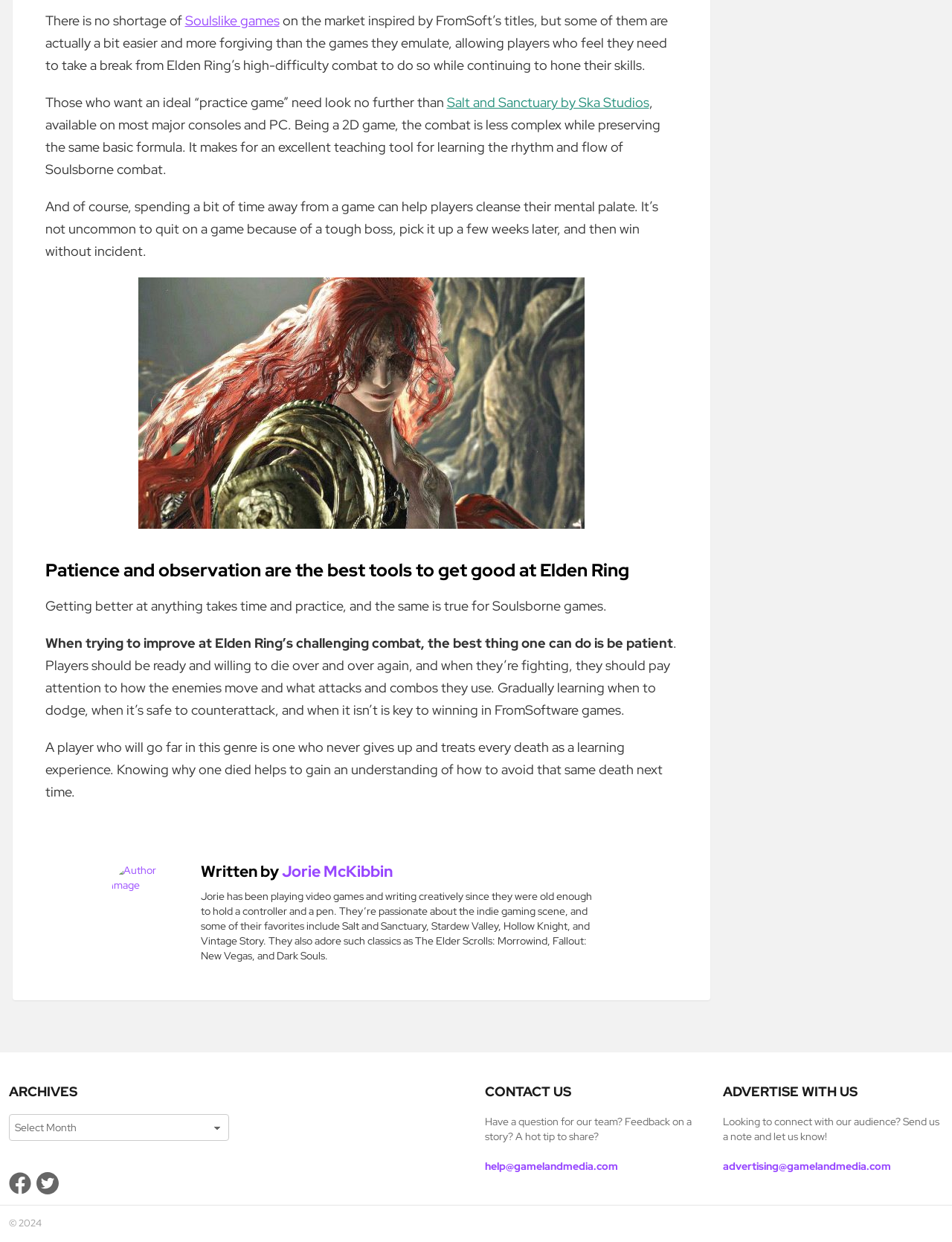Please give a one-word or short phrase response to the following question: 
What is the name of the game shown in the first image?

Elden Ring